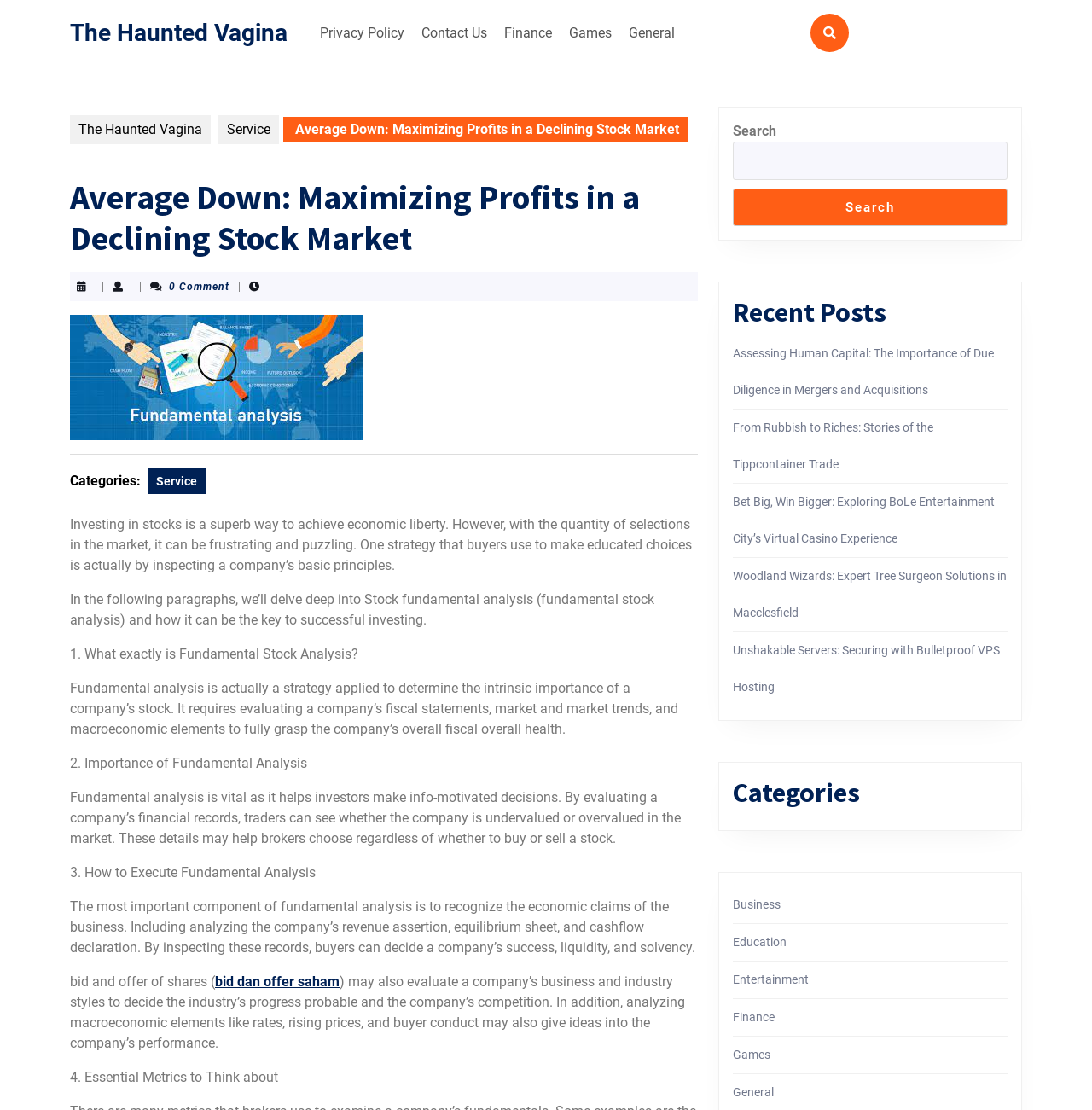Please give a short response to the question using one word or a phrase:
What are the categories listed on the webpage?

Business, Education, Entertainment, Finance, Games, General